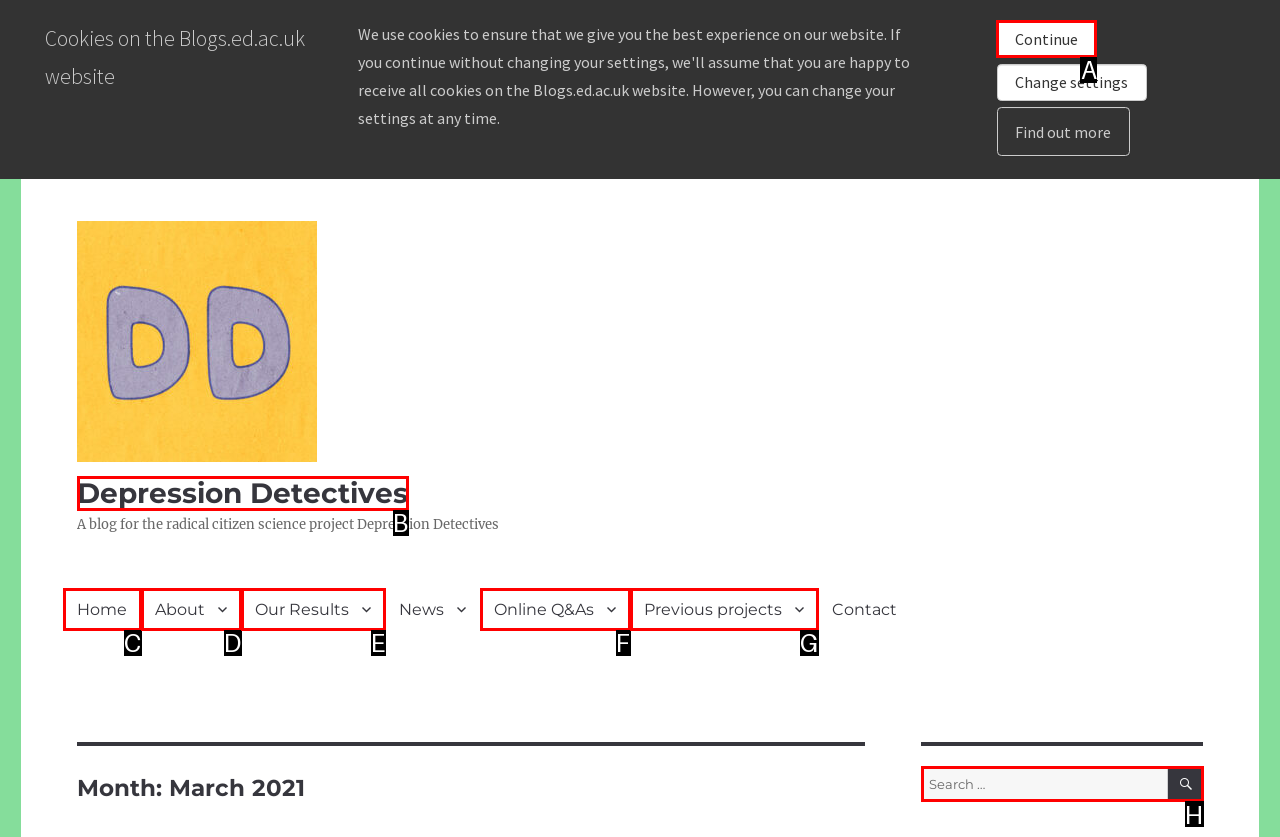Tell me which UI element to click to fulfill the given task: Read more about 'Chasing Dreams: Baseball & Becoming American'. Respond with the letter of the correct option directly.

None